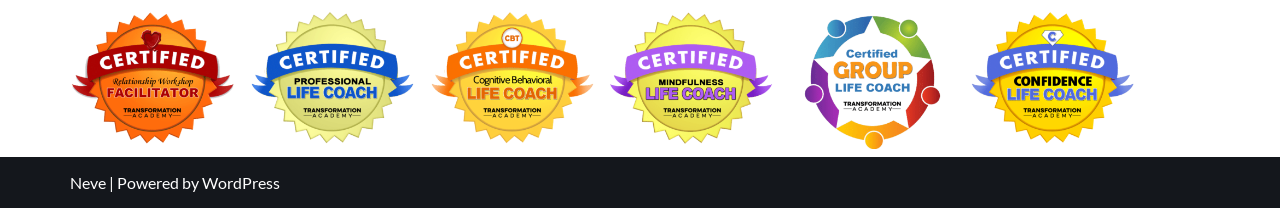What is the text next to the 'Neve' link?
Based on the screenshot, answer the question with a single word or phrase.

Powered by